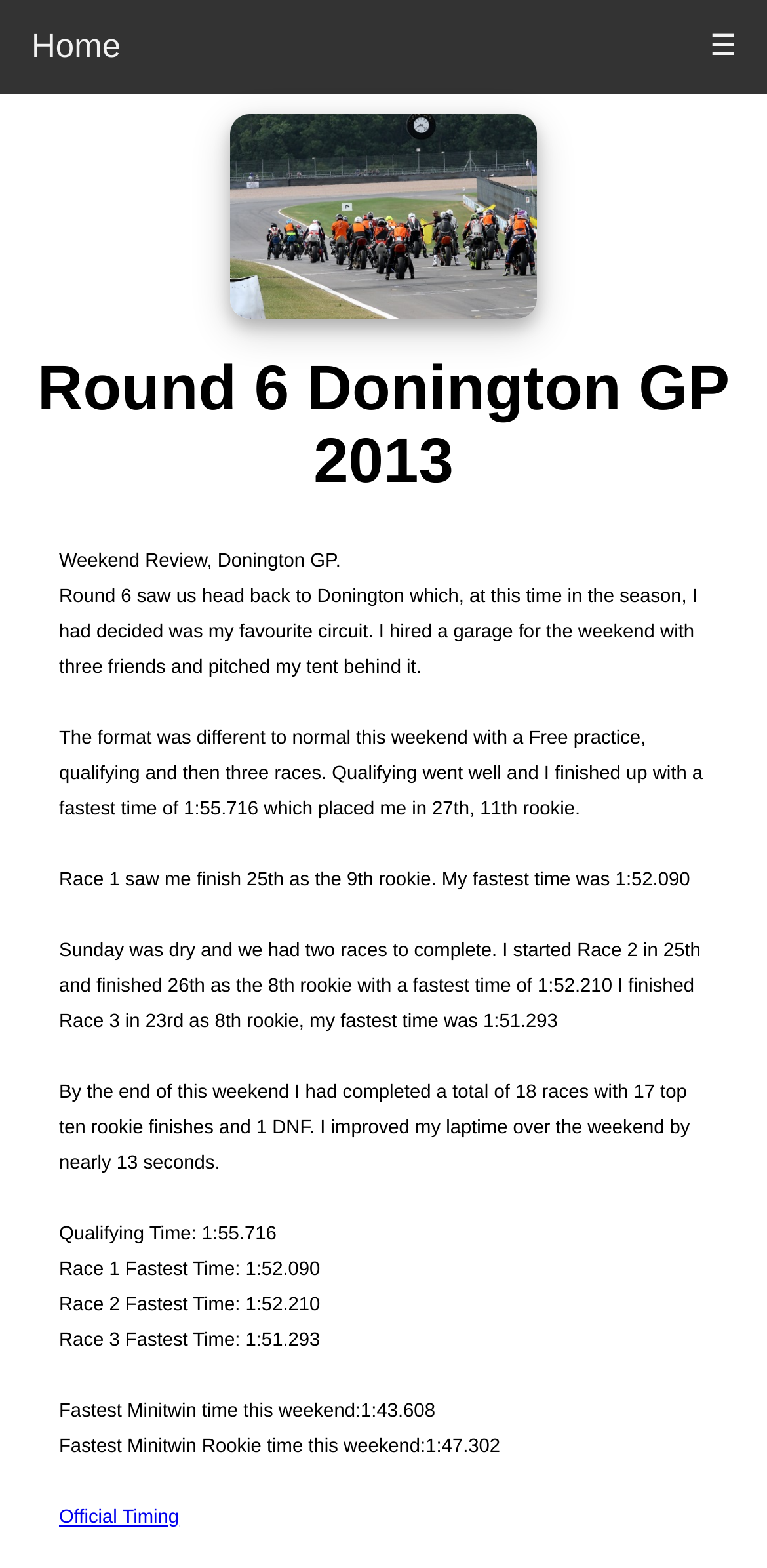Given the element description: "Official Timing", predict the bounding box coordinates of this UI element. The coordinates must be four float numbers between 0 and 1, given as [left, top, right, bottom].

[0.077, 0.961, 0.233, 0.975]